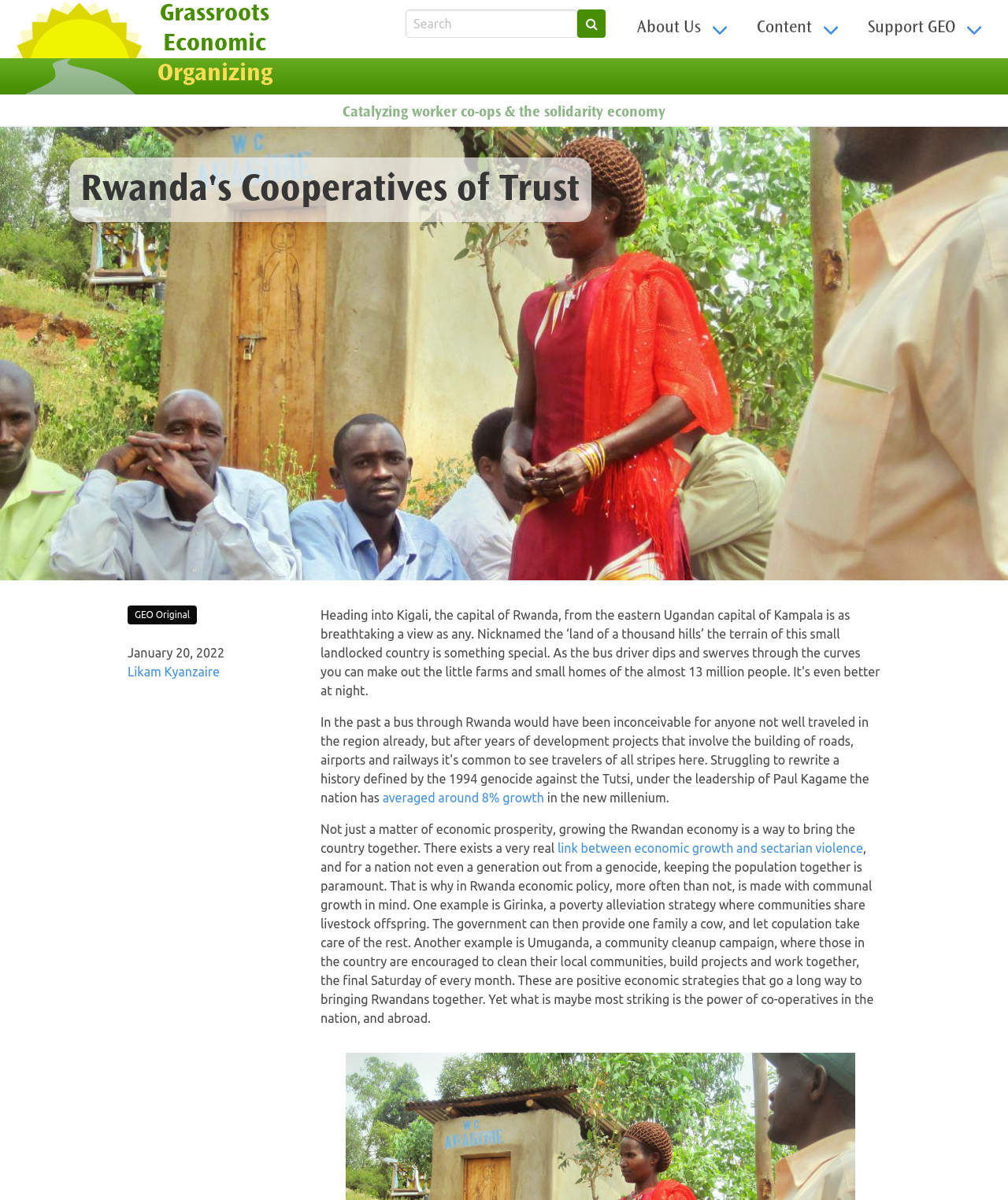Locate the bounding box coordinates of the element that should be clicked to fulfill the instruction: "Search for something".

[0.402, 0.008, 0.573, 0.031]